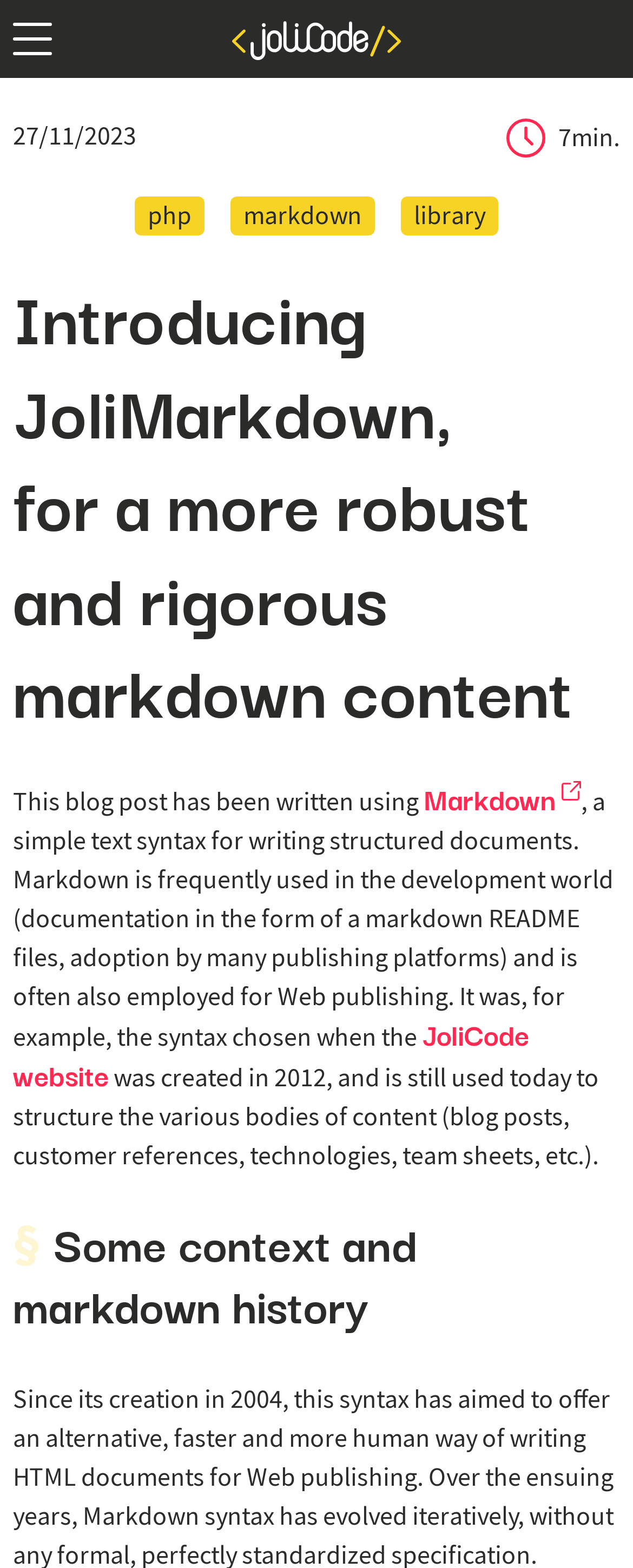Provide a comprehensive caption for the webpage.

This webpage is a blog post about JoliMarkdown, a markdown content tool. At the top left, there is a button to open and close a menu. Next to it, on the top center, is a link to JoliCode, accompanied by an image of the JoliCode logo. 

Below the top section, there is a header area that spans the entire width of the page. Within this header, there is a time stamp on the left, indicating the post was published on 27/11/2023, and a text on the right, showing the reading time of 7 minutes. 

Below the header, there are three links, 'php', 'markdown', and 'library', positioned horizontally, with 'php' on the left and 'library' on the right. 

The main content of the blog post starts with a heading that reads "Introducing JoliMarkdown, for a more robust and rigorous markdown content". 

The text below the heading explains that the blog post is written using Markdown, a simple text syntax for writing structured documents. It also mentions that Markdown is frequently used in the development world and for web publishing. There are links to 'Markdown' and 'JoliCode website' within the text. 

Further down, there is another heading, "§ Section intitulée some-context-and-markdown-history Some context and markdown history", which is also a link.